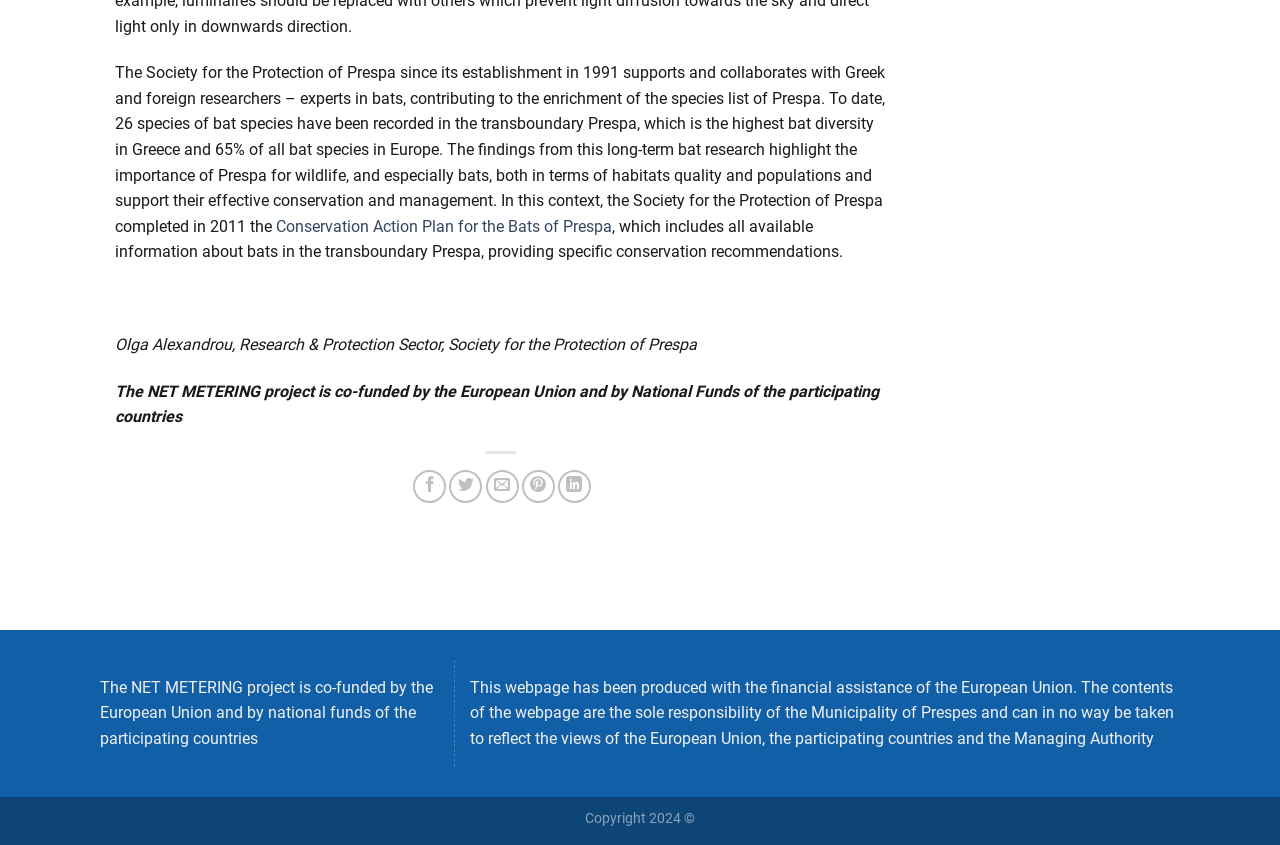Examine the image carefully and respond to the question with a detailed answer: 
How many social media sharing options are available?

There are five social media sharing options available: Share on Facebook, Share on Twitter, Email to a Friend, Pin on Pinterest, and Share on LinkedIn.